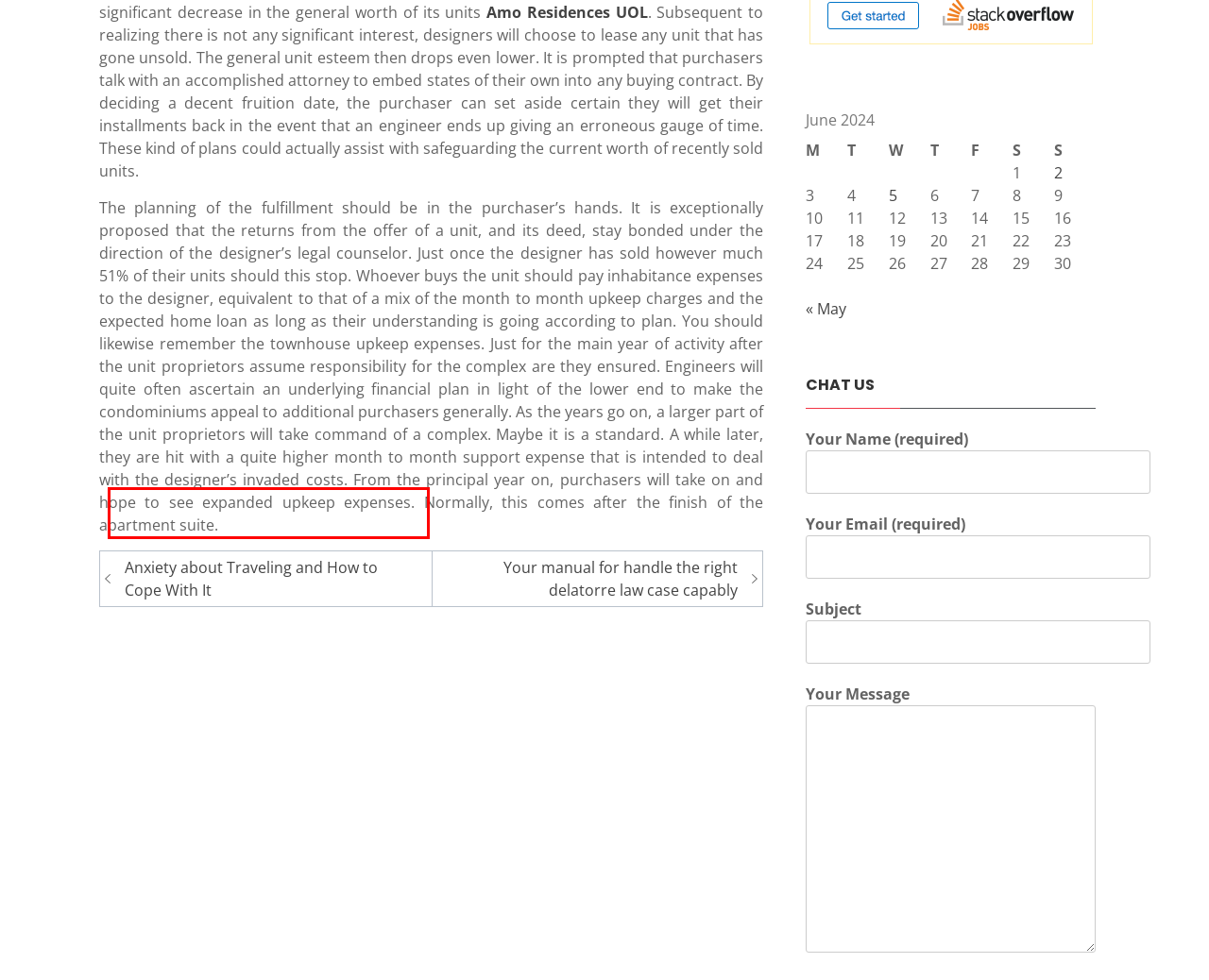You are presented with a screenshot of a webpage containing a red bounding box around an element. Determine which webpage description best describes the new webpage after clicking on the highlighted element. Here are the candidates:
A. May 2024 – Donlee Online
B. Travel – Donlee Online
C. Your manual for handle the right delatorre law case capably – Donlee Online
D. Technology – Donlee Online
E. Camilo – Donlee Online
F. Anxiety about Traveling and How to Cope With It – Donlee Online
G. Beauty – Donlee Online
H. June 2, 2024 – Donlee Online

F